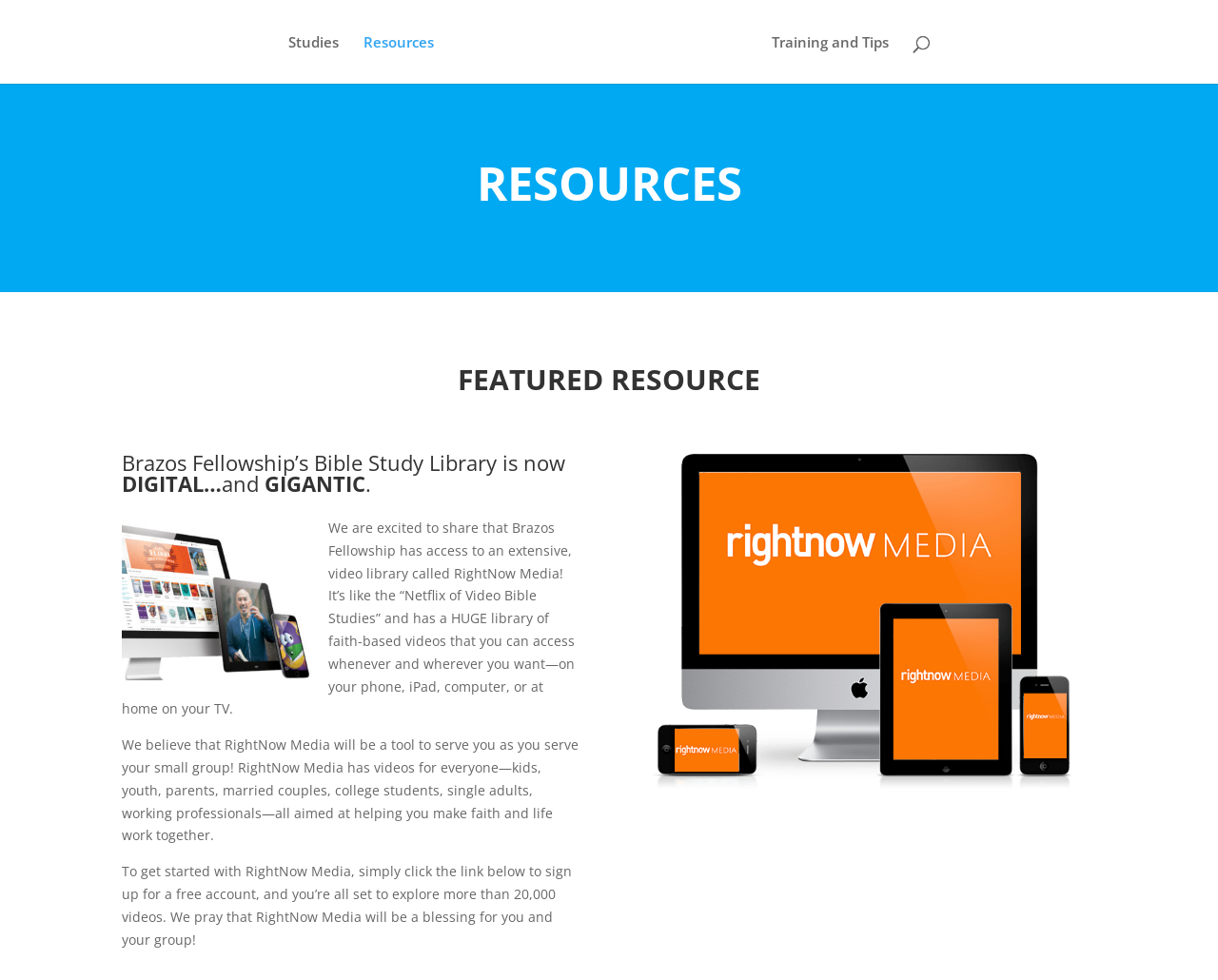Look at the image and answer the question in detail:
How many videos are available in RightNow Media?

I found the answer by reading the text that says 'To get started with RightNow Media, simply click the link below to sign up for a free account, and you’re all set to explore more than 20,000 videos.' This text is located at the bottom of the page, and it mentions the number of videos available.